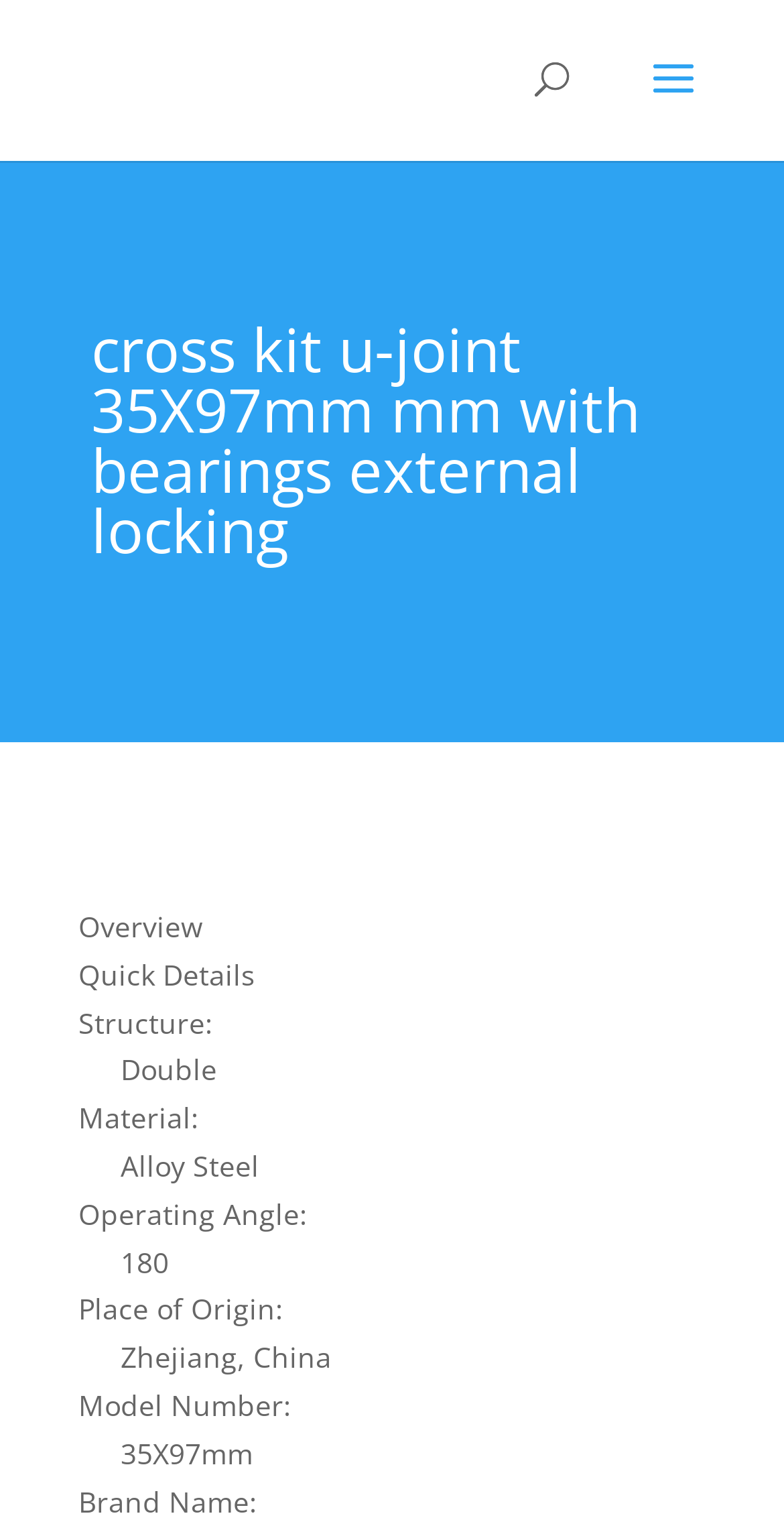What is the operating angle of the product?
Can you offer a detailed and complete answer to this question?

I found the answer by looking at the 'Quick Details' section, where it lists 'Operating Angle:' as one of the details, and the corresponding value is '180'.